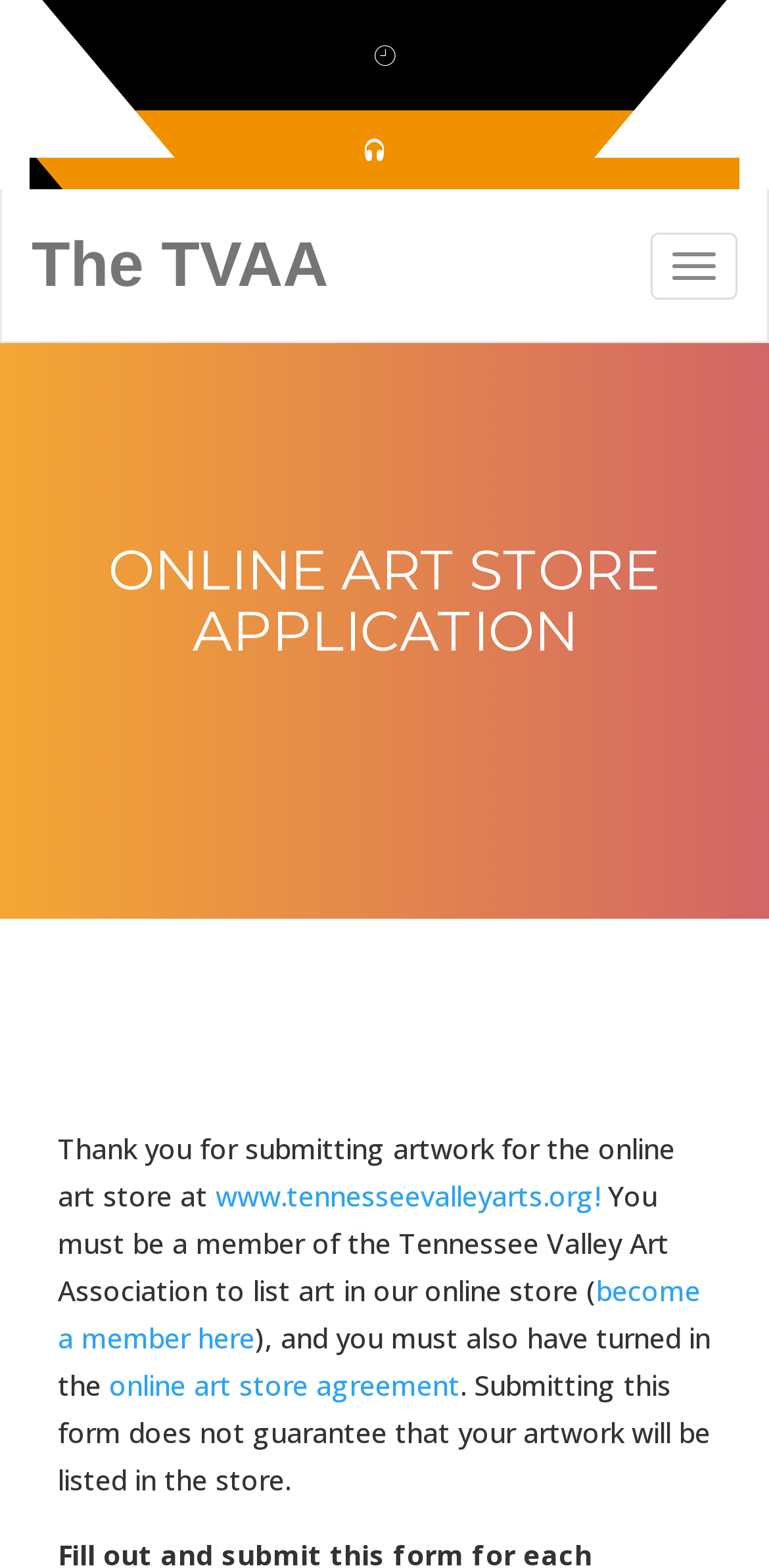How can one become a member of the Tennessee Valley Art Association?
Look at the image and respond with a single word or a short phrase.

Become a member here